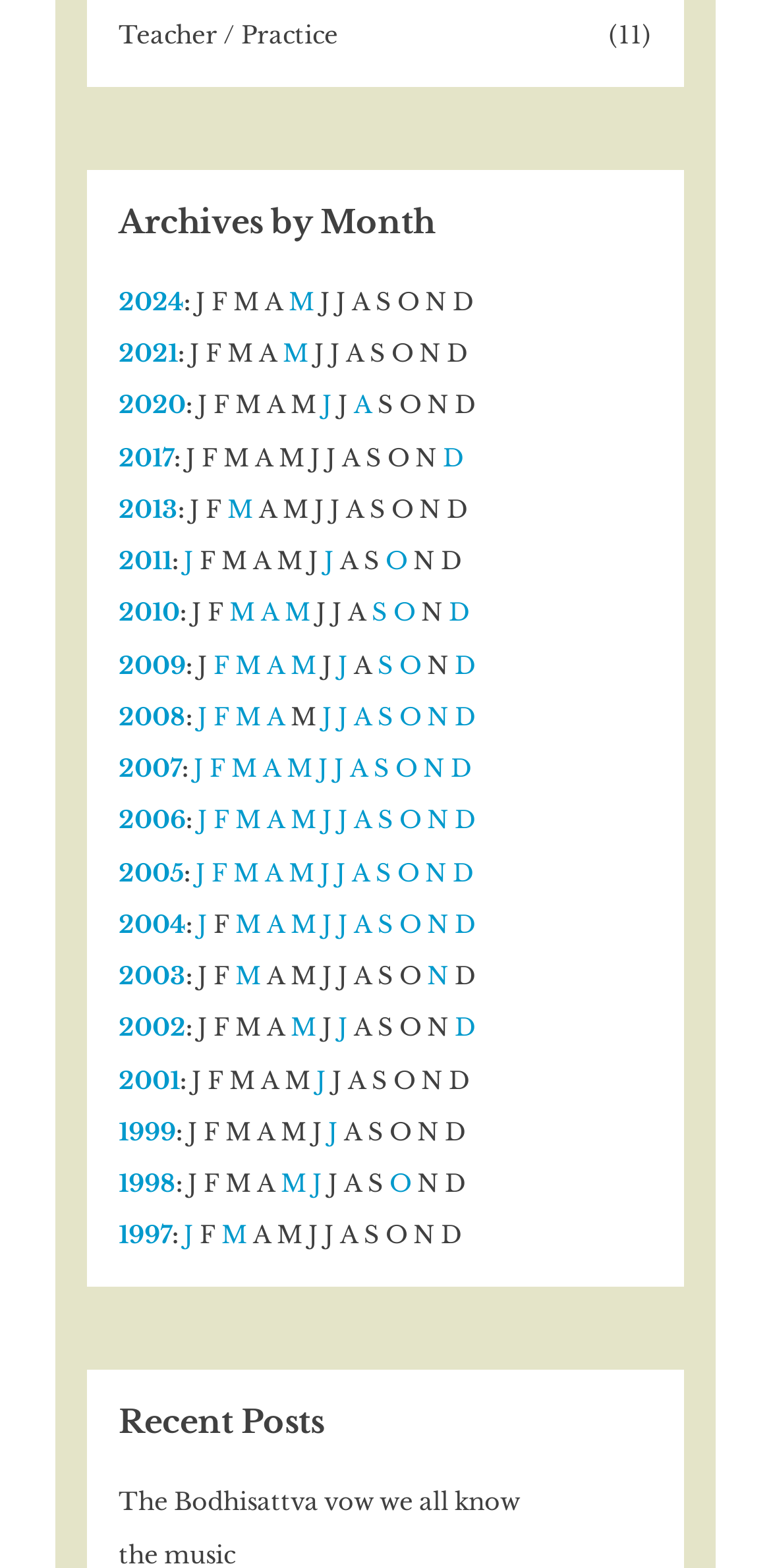Please identify the bounding box coordinates of the region to click in order to complete the task: "Go to 2021 archives". The coordinates must be four float numbers between 0 and 1, specified as [left, top, right, bottom].

[0.154, 0.216, 0.231, 0.235]